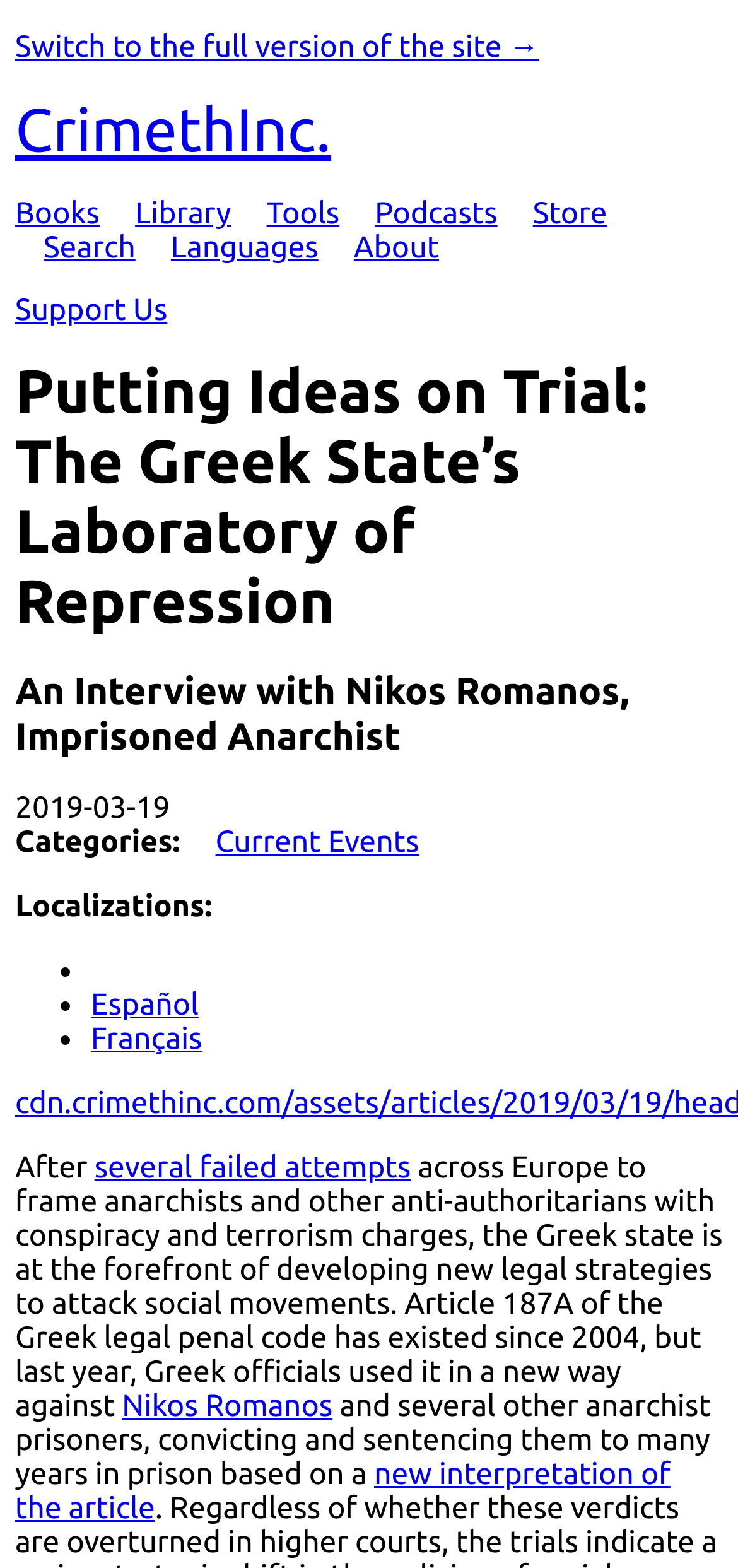Provide an in-depth description of the elements and layout of the webpage.

This webpage appears to be an article or interview page from the CrimethInc website. At the top left, there is a link to switch to the full version of the site, followed by the CrimethInc logo and a navigation menu with links to various sections such as Books, Library, Tools, Podcasts, Store, Search, Languages, and About.

Below the navigation menu, there is a header section with two headings: "Putting Ideas on Trial: The Greek State’s Laboratory of Repression" and "An Interview with Nikos Romanos, Imprisoned Anarchist". The date "2019-03-19" is displayed below the headings, followed by categories and localizations for the article.

The main content of the article begins with a brief introduction, discussing how the Greek state has been using a specific article of the penal code to prosecute and sentence people based on their ideas alone. The article then proceeds to discuss the case of Nikos Romanos, an anarchist prisoner who was convicted and sentenced to many years in prison under this article.

Throughout the article, there are links to related topics, such as the Greek state's legal strategies and the interpretation of the article. The text is divided into paragraphs, with some sentences containing links to additional information. Overall, the webpage appears to be a detailed and informative article about the use of article 187A in Greece and its implications for social movements.